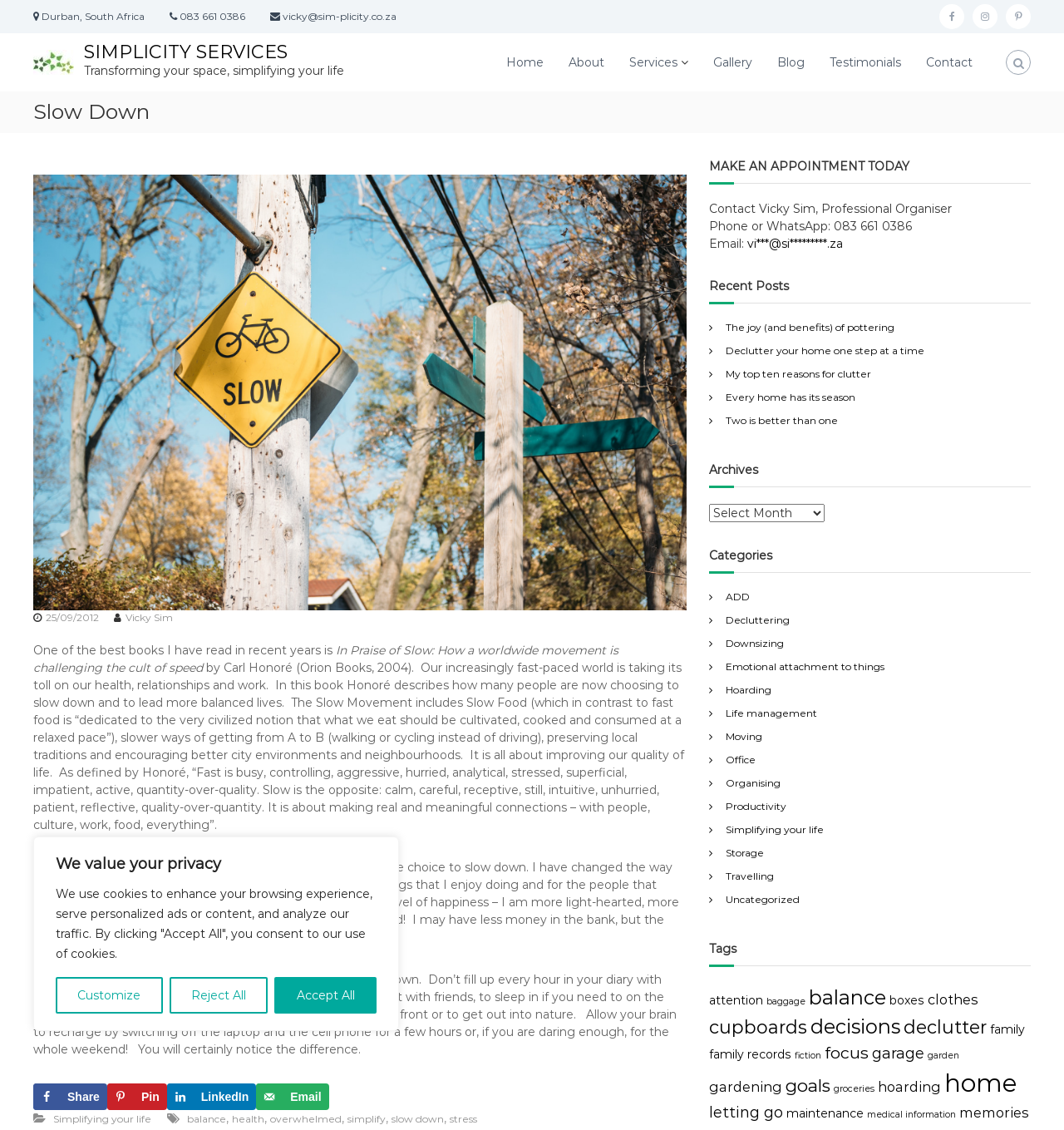Give a concise answer using only one word or phrase for this question:
What is the location of the professional organiser?

Durban, South Africa